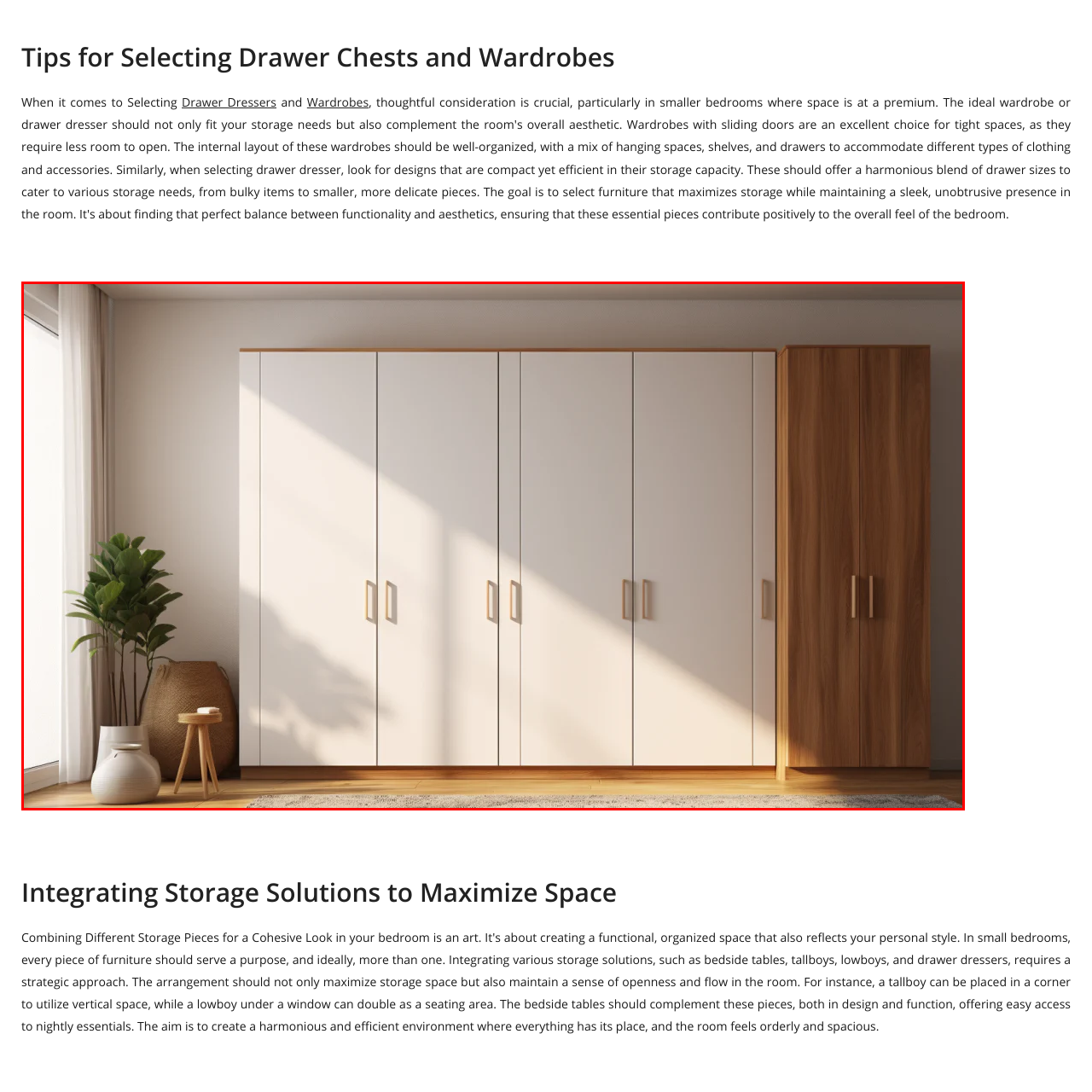What is placed beside the textured basket?
Direct your attention to the image bordered by the red bounding box and answer the question in detail, referencing the image.

According to the caption, a green plant is positioned beside a textured basket, adding a refreshing organic element to the space.